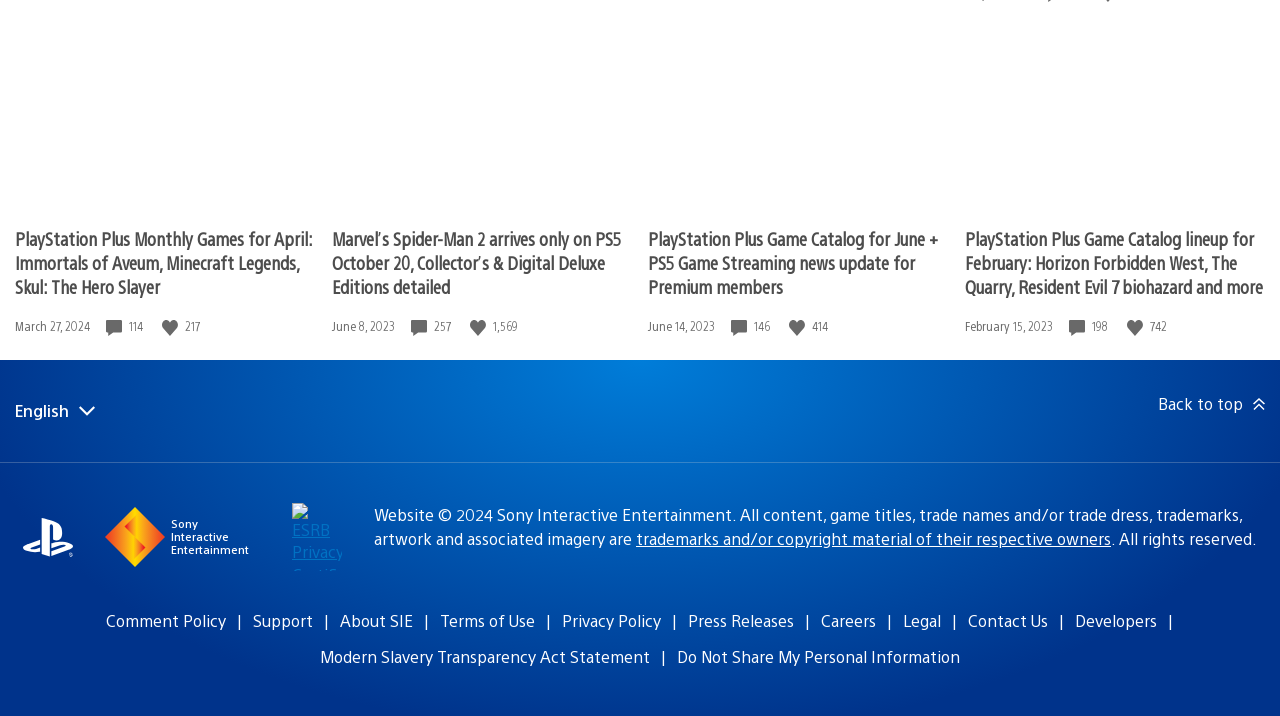Please provide a comprehensive answer to the question based on the screenshot: What is the purpose of the 'Select a region' button?

I inferred the purpose of the button by its label 'Select a region' and its location in the footer section, which suggests that it is used to change the region or language of the website.